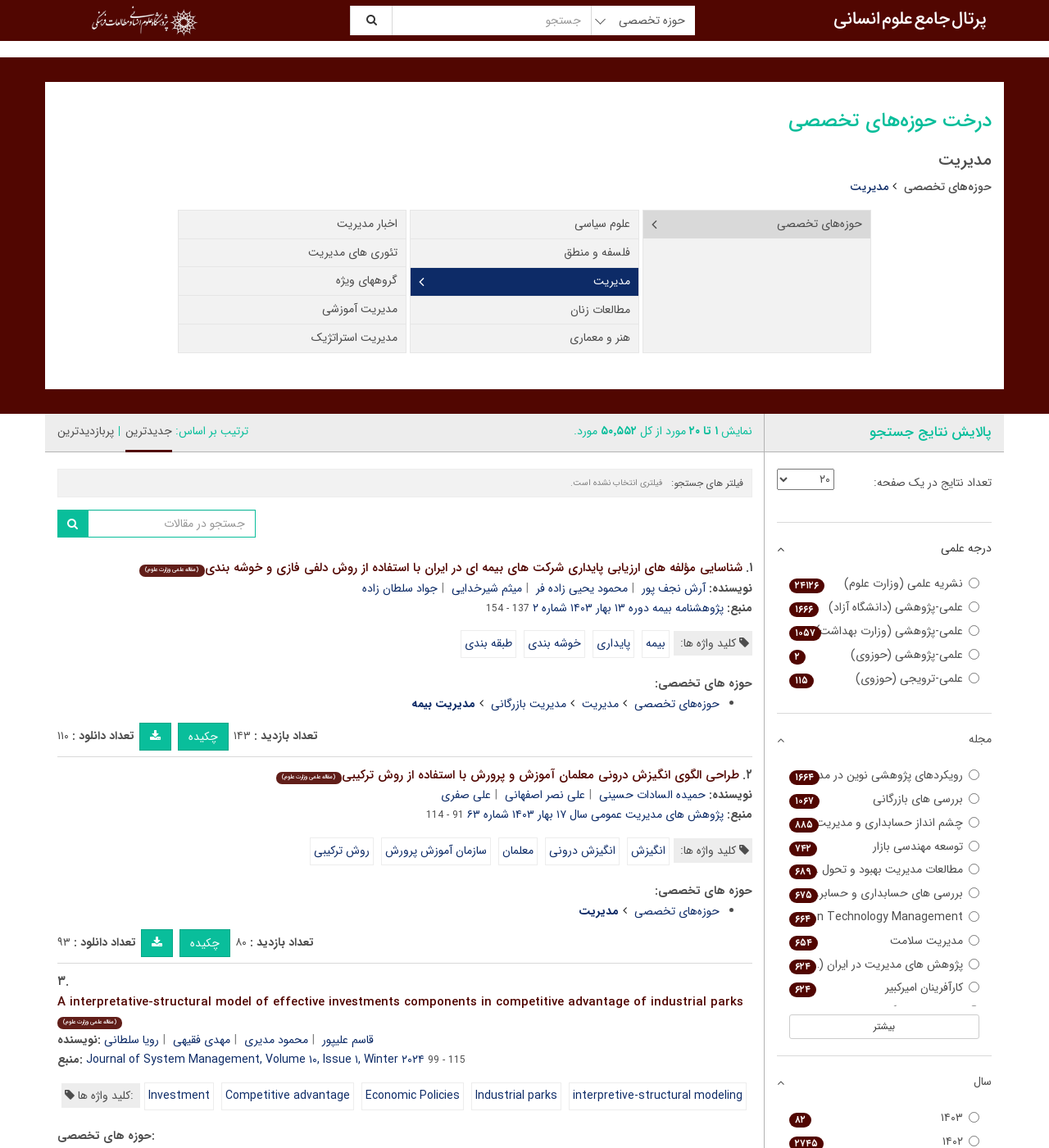Identify the coordinates of the bounding box for the element described below: "Elections". Return the coordinates as four float numbers between 0 and 1: [left, top, right, bottom].

None